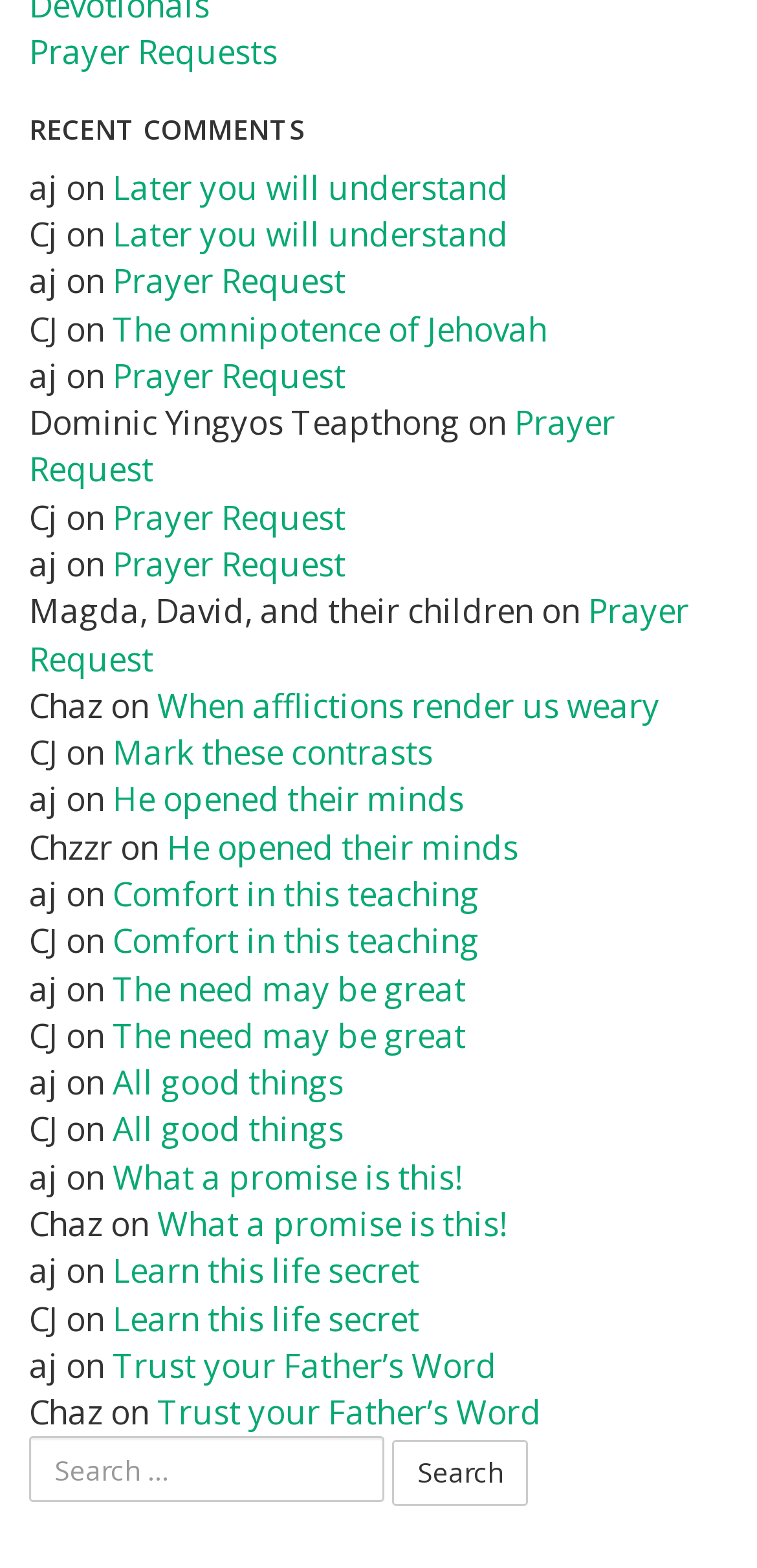Provide the bounding box coordinates of the HTML element described as: "Prayer Request". The bounding box coordinates should be four float numbers between 0 and 1, i.e., [left, top, right, bottom].

[0.038, 0.375, 0.91, 0.434]